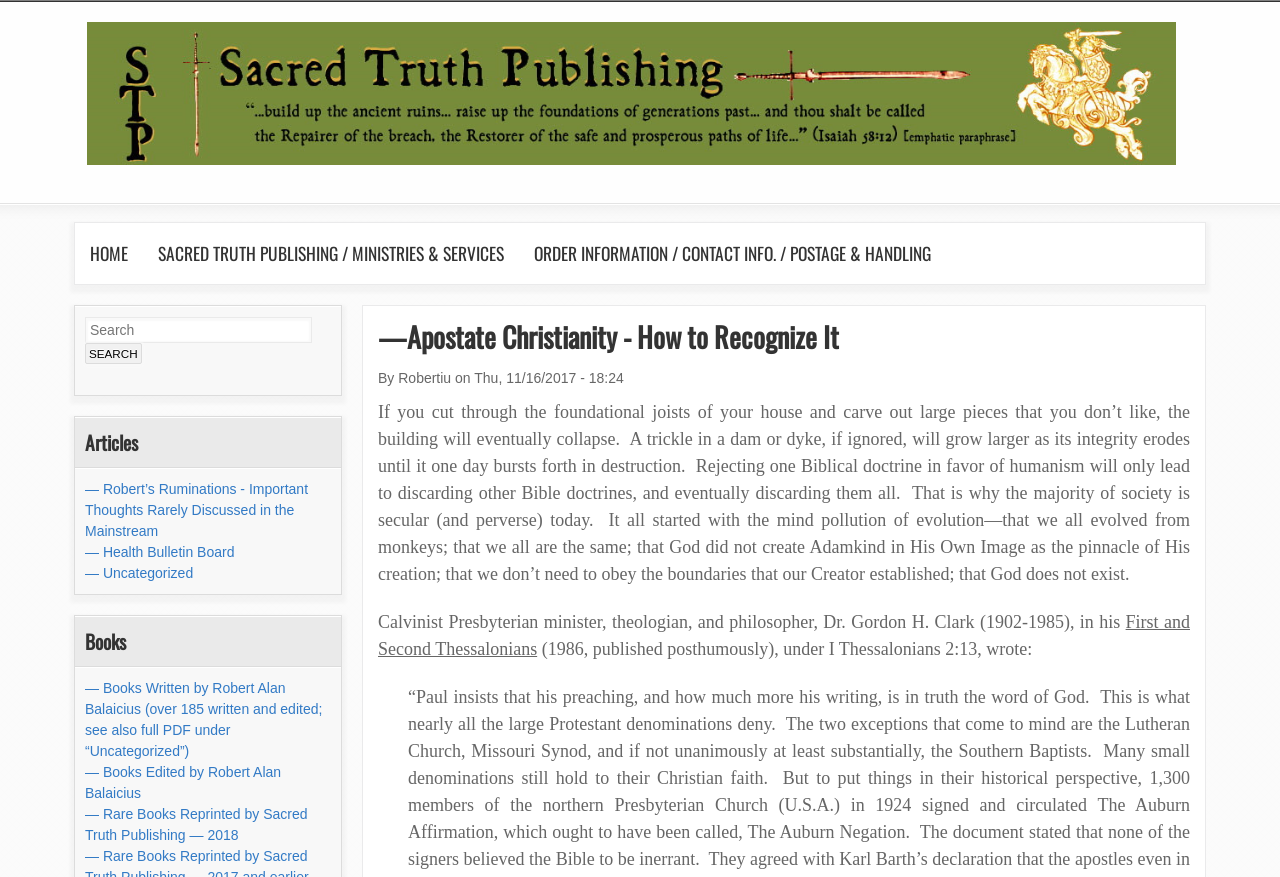What categories of content are available on the website?
Using the image, provide a concise answer in one word or a short phrase.

Articles, Books